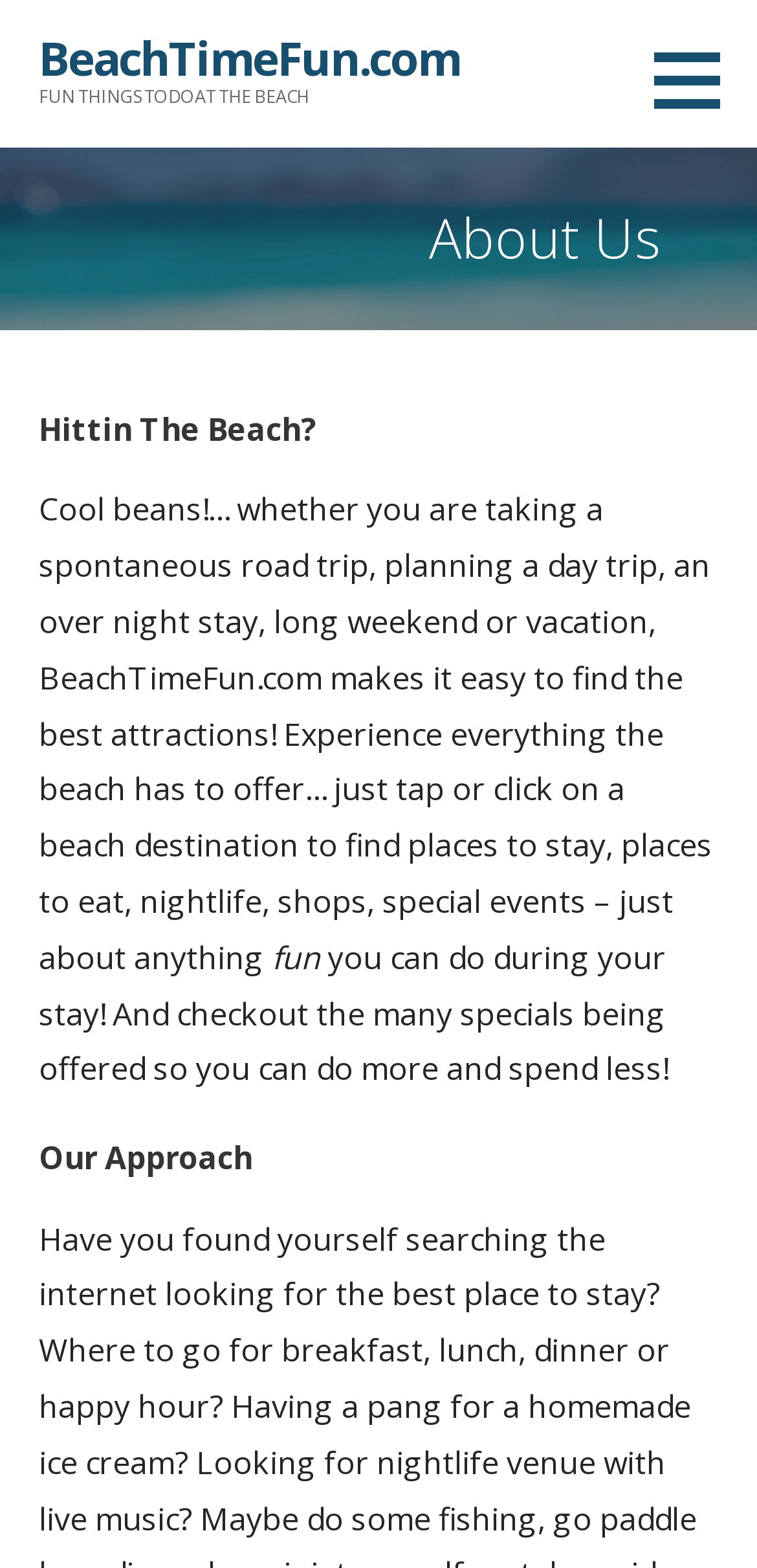What is the tone of the website's content?
Look at the image and respond with a one-word or short-phrase answer.

Informal and friendly